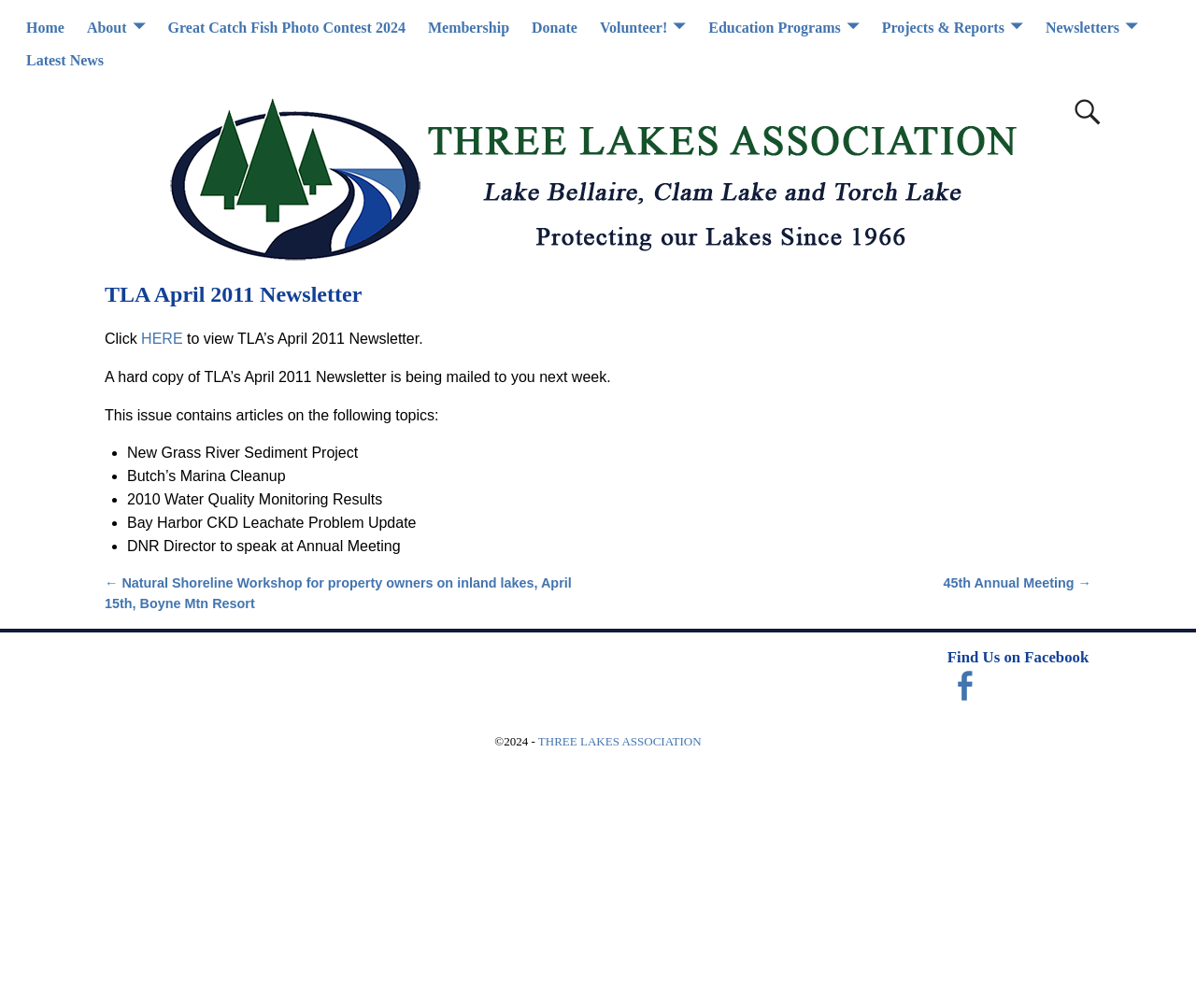Predict the bounding box of the UI element that fits this description: "Home".

[0.012, 0.011, 0.063, 0.044]